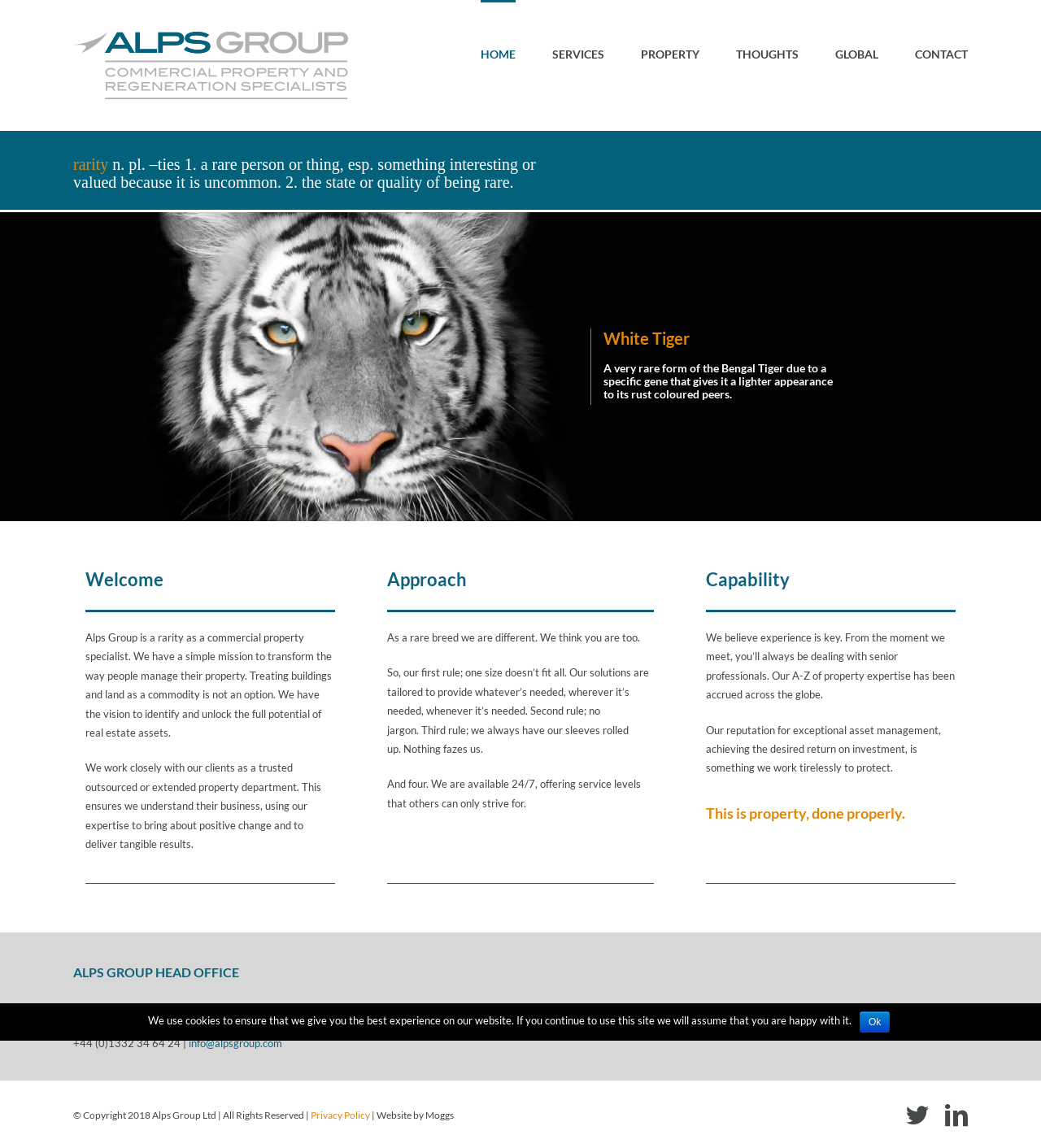What is the name of the company that designed the website?
Give a one-word or short-phrase answer derived from the screenshot.

Moggs